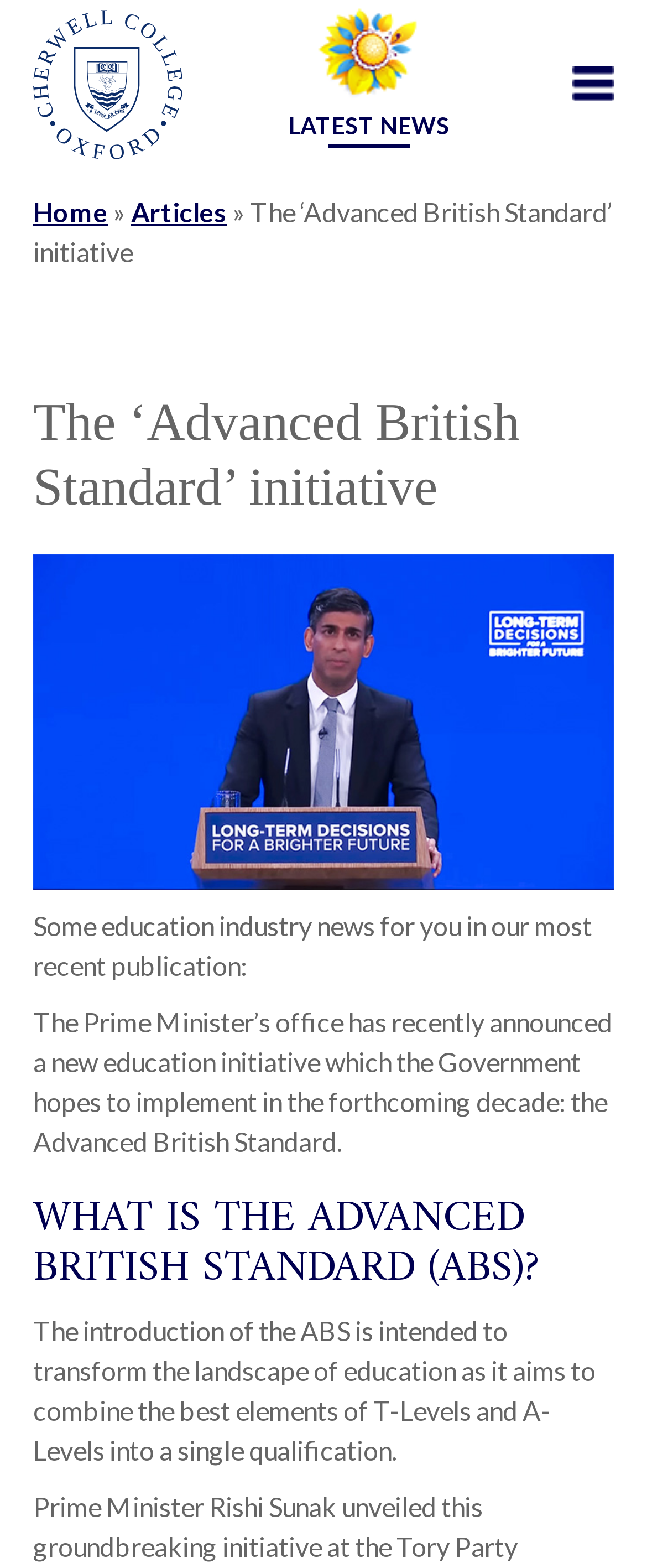Carefully observe the image and respond to the question with a detailed answer:
What is the purpose of the Advanced British Standard?

The answer can be found in the paragraph that starts with 'The introduction of the ABS is intended to...' and continues with '...transform the landscape of education as it aims to combine the best elements of T-Levels and A-Levels into a single qualification.'